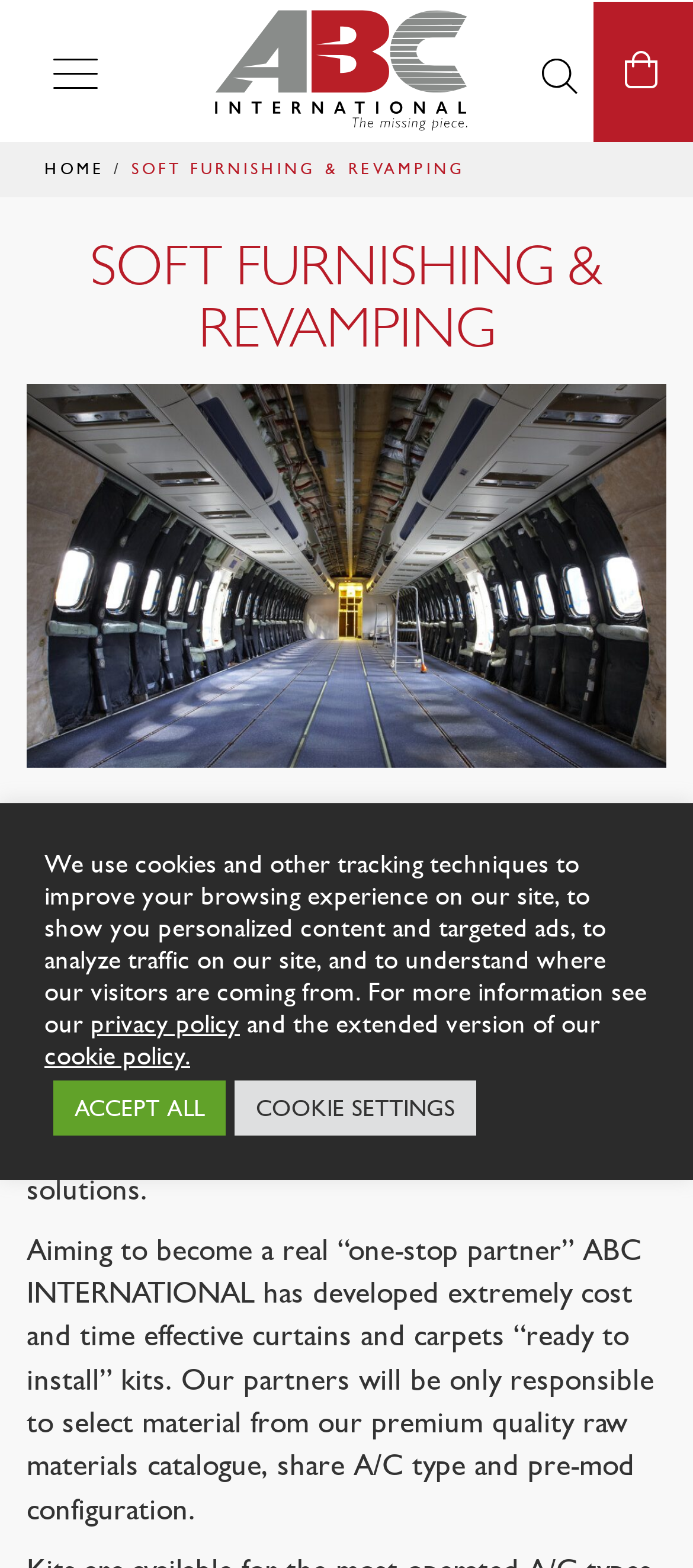What is the purpose of the 'ready to install' kits?
Could you give a comprehensive explanation in response to this question?

The purpose of the 'ready to install' kits can be inferred from the static text 'Aiming to become a real “one-stop partner” ABC INTERNATIONAL has developed extremely cost and time effective curtains and carpets “ready to install” kits. Our partners will be only responsible to select material from our premium quality raw materials catalogue, share A/C type and pre-mod configuration.'